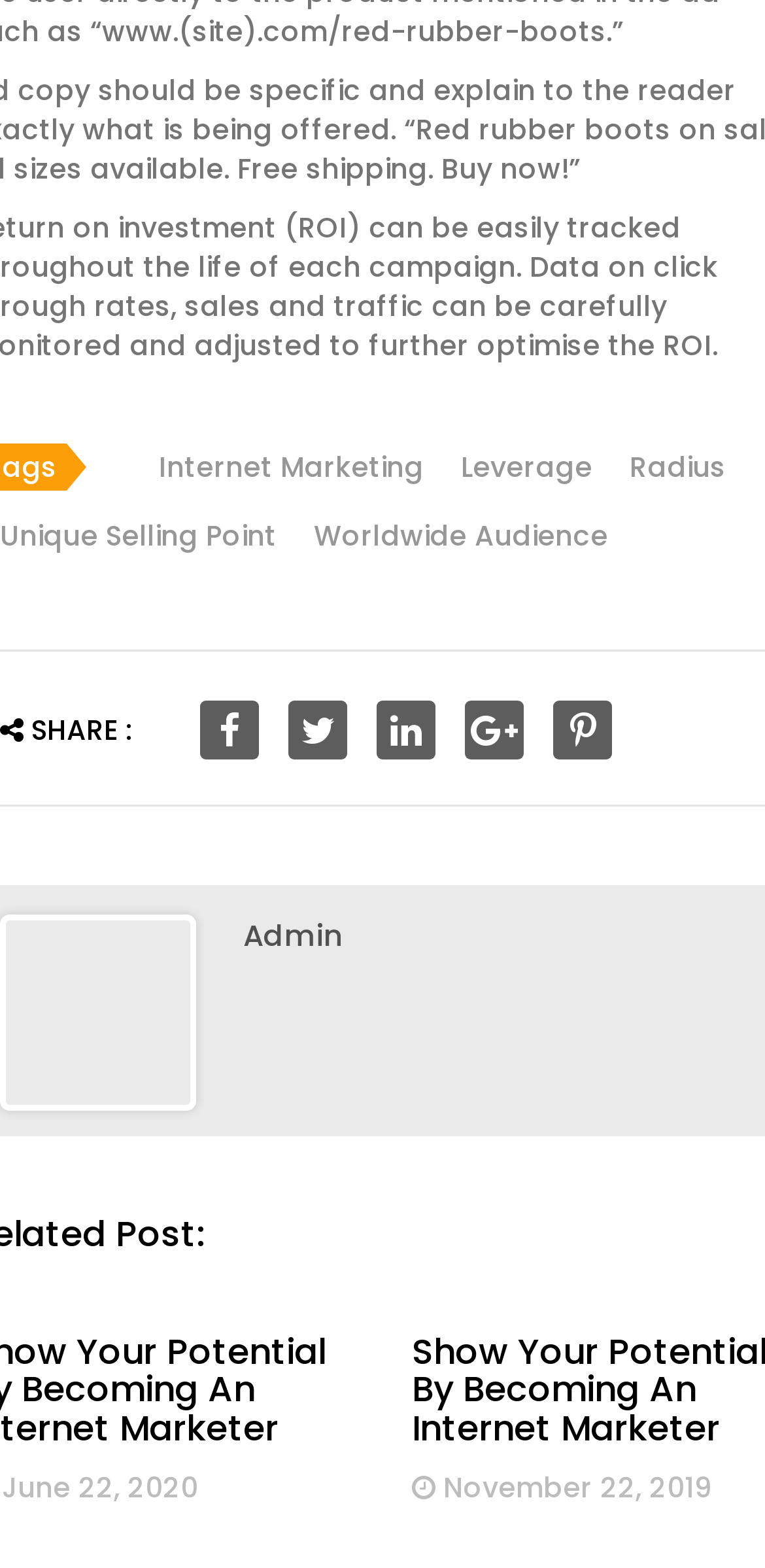Identify the bounding box coordinates for the UI element described as: "Leverage". The coordinates should be provided as four floats between 0 and 1: [left, top, right, bottom].

[0.564, 0.285, 0.774, 0.31]